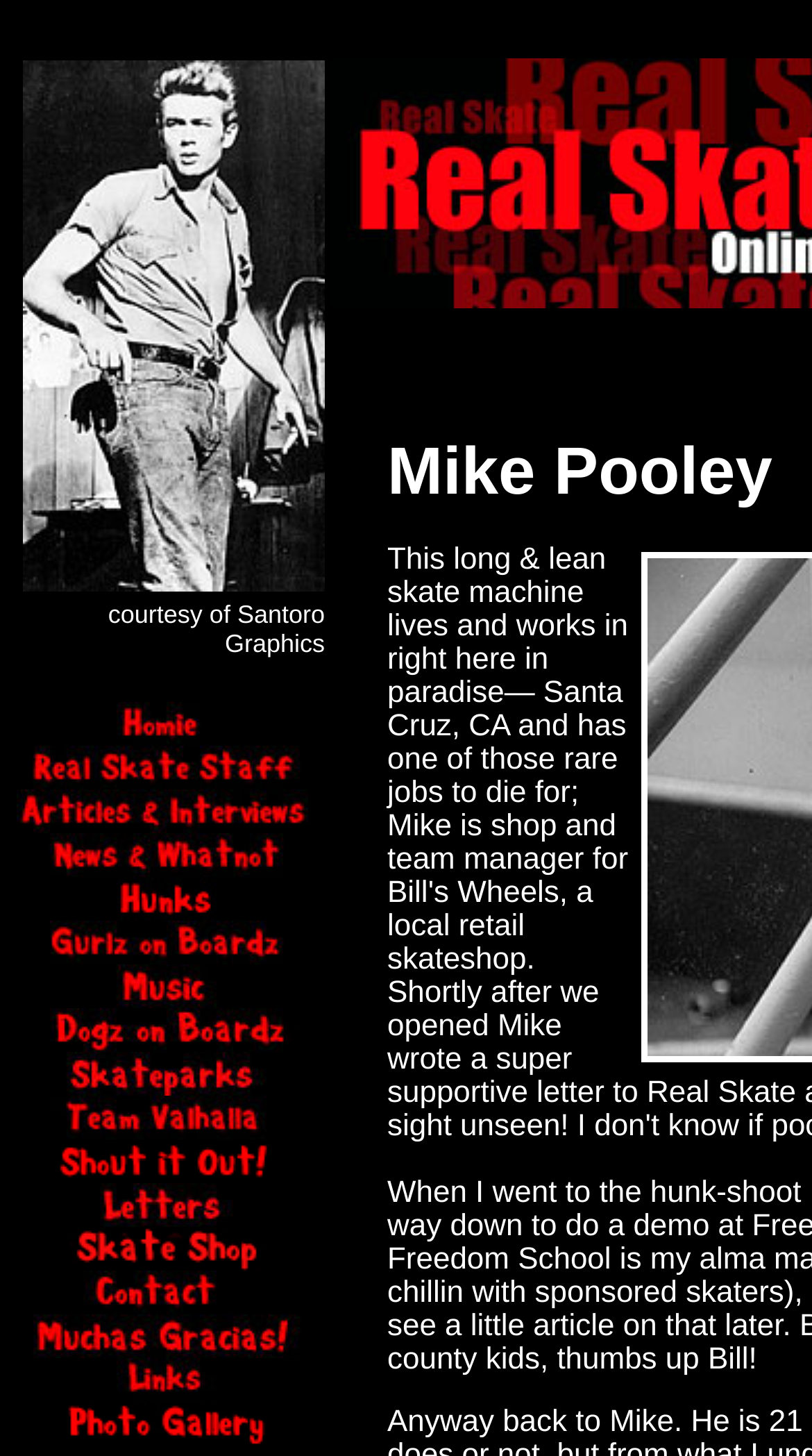Locate the bounding box of the UI element defined by this description: "name="hunks"". The coordinates should be given as four float numbers between 0 and 1, formatted as [left, top, right, bottom].

[0.021, 0.614, 0.379, 0.638]